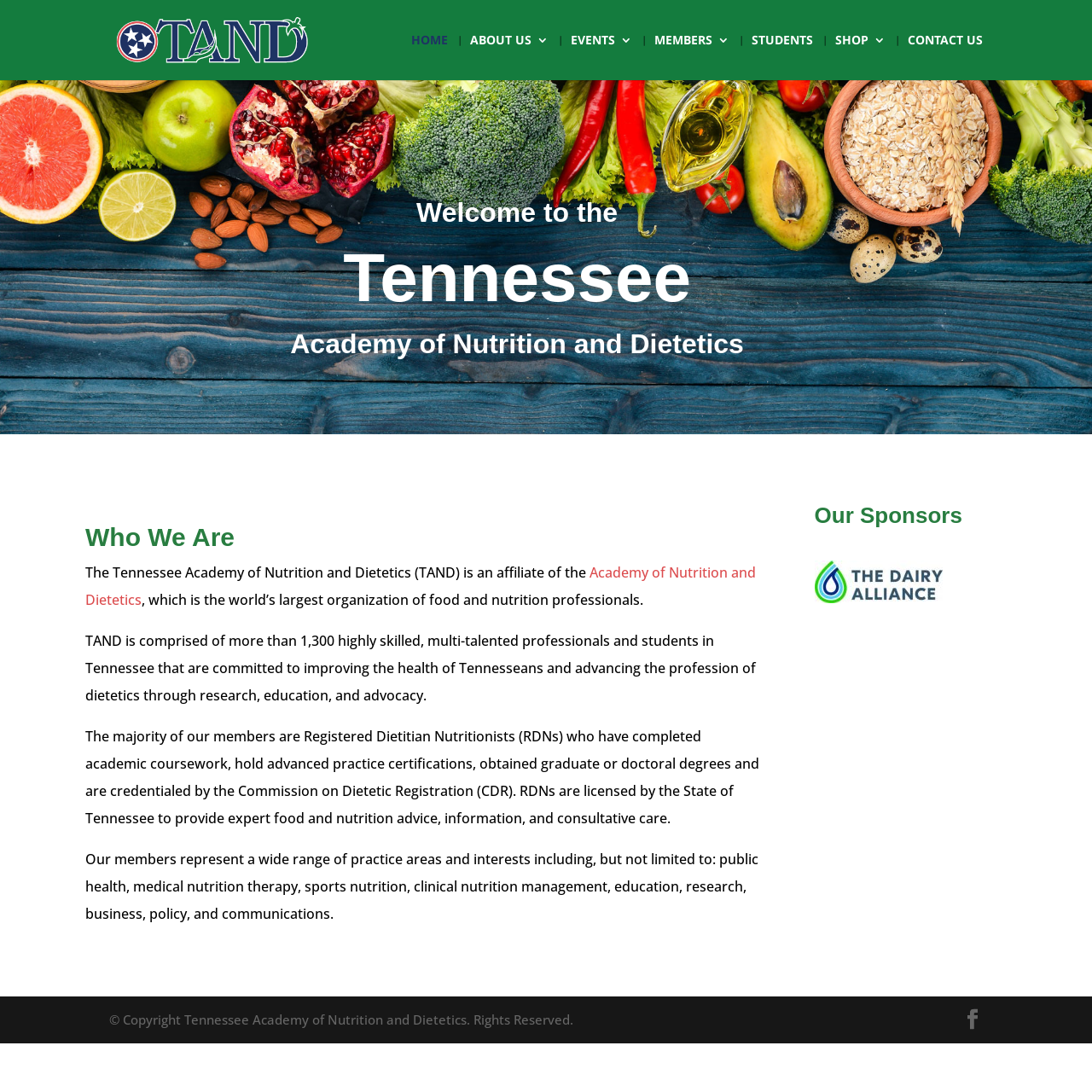Pinpoint the bounding box coordinates of the clickable area necessary to execute the following instruction: "Search for something". The coordinates should be given as four float numbers between 0 and 1, namely [left, top, right, bottom].

[0.1, 0.0, 0.9, 0.001]